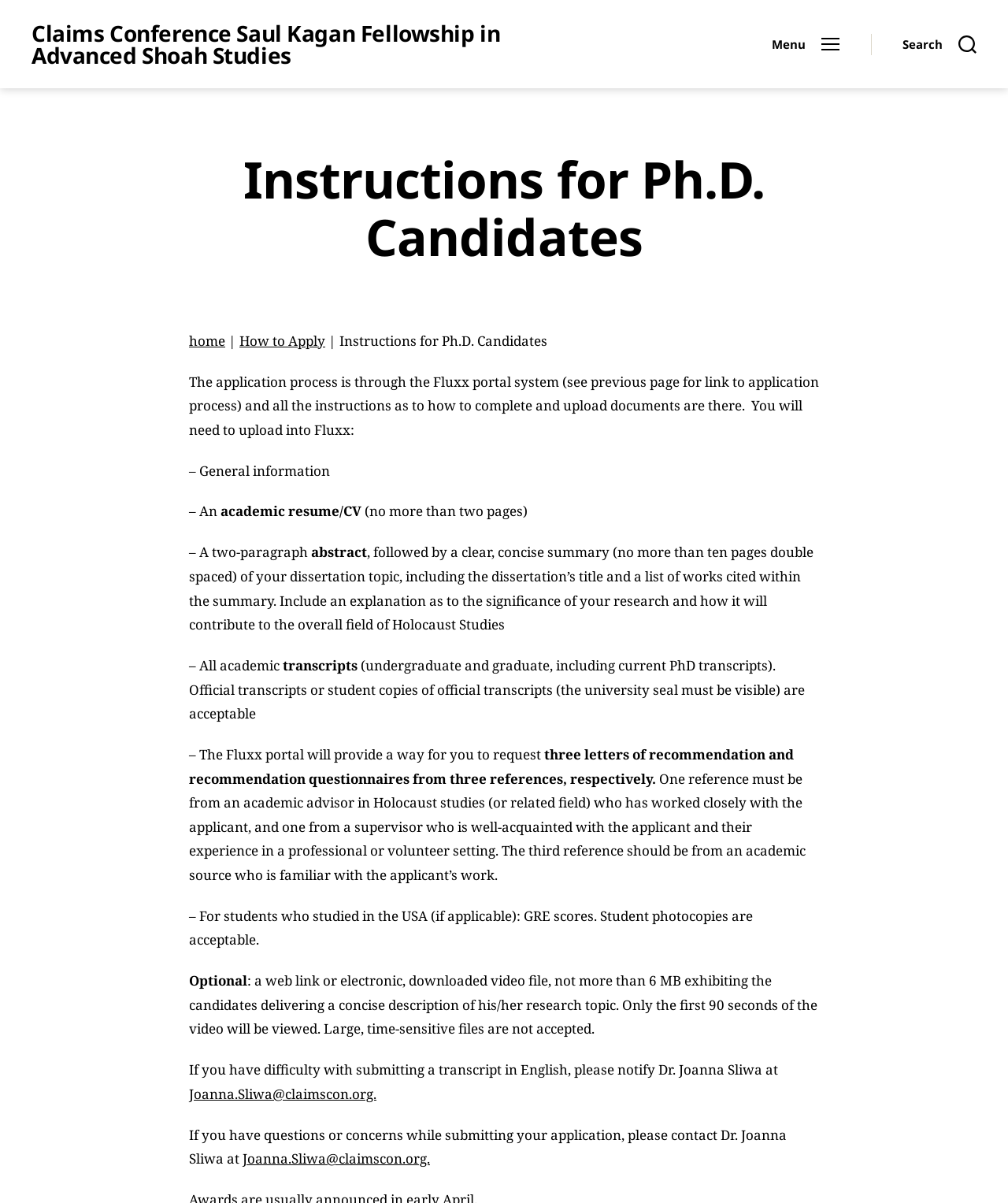Offer a thorough description of the webpage.

The webpage is an instructional page for Ph.D. candidates applying for the Claims Conference Saul Kagan Fellowship in Advanced Shoah Studies. At the top left, there is a link to the fellowship's name, and on the top right, there are two buttons, "Menu" and "Search". Below these elements, there is a header section with a heading "Instructions for Ph.D. Candidates" and three links: "home", a separator, and "How to Apply".

The main content of the page is a set of instructions for the application process, which is through the Fluxx portal system. The instructions are divided into several sections, each describing a specific requirement for the application. These sections include general information, academic resume/CV, abstract, academic transcripts, letters of recommendation, and optional GRE scores and a video presentation.

The instructions are presented in a clear and concise manner, with each section building upon the previous one to provide a comprehensive guide for the applicants. The text is organized in a logical and easy-to-follow structure, making it simple for the applicants to navigate and understand the requirements.

There are no images on the page, and the overall layout is focused on presenting the instructional text in a clear and readable format.